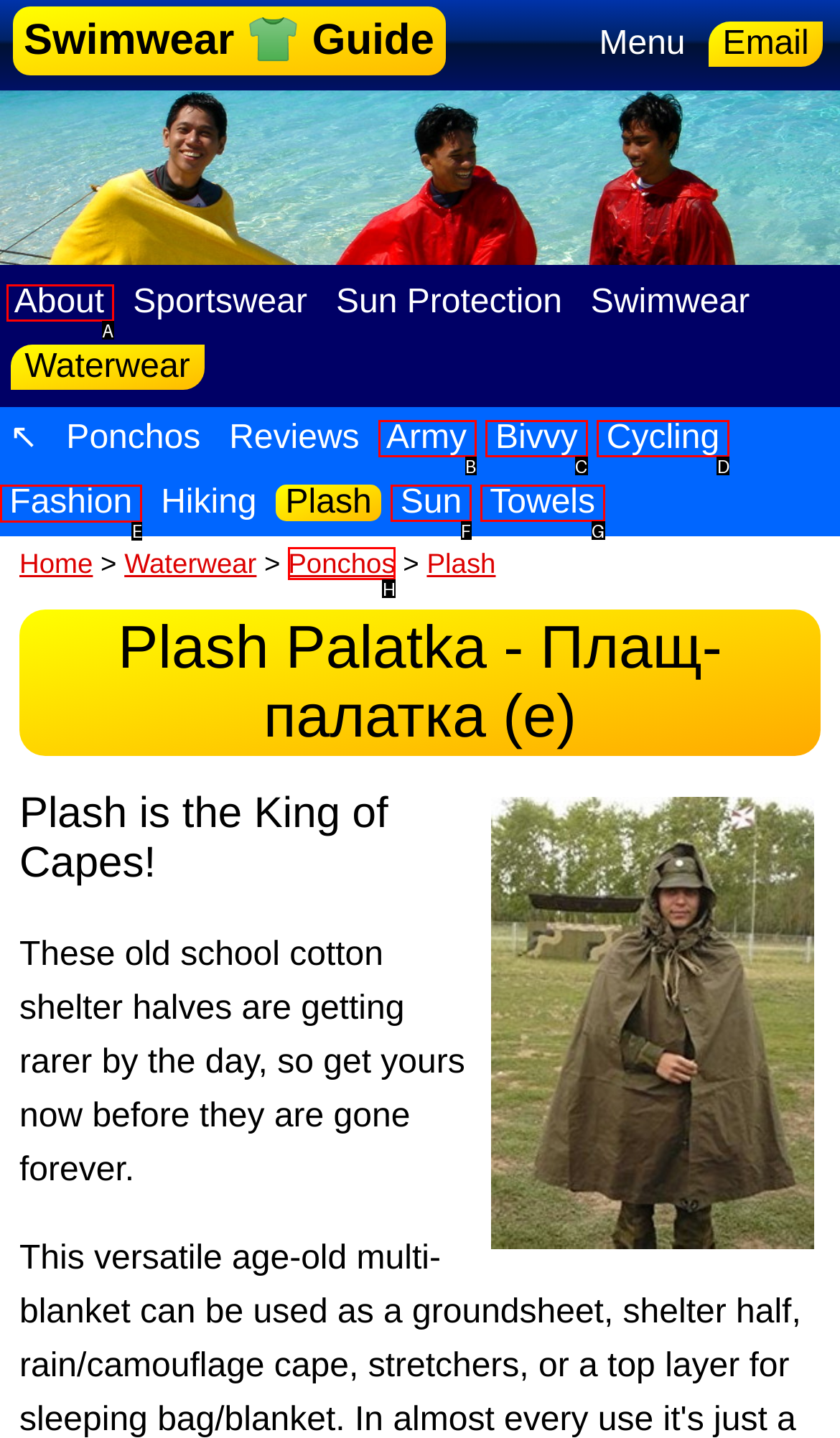Please indicate which HTML element to click in order to fulfill the following task: Browse the 'Fashion' section Respond with the letter of the chosen option.

E